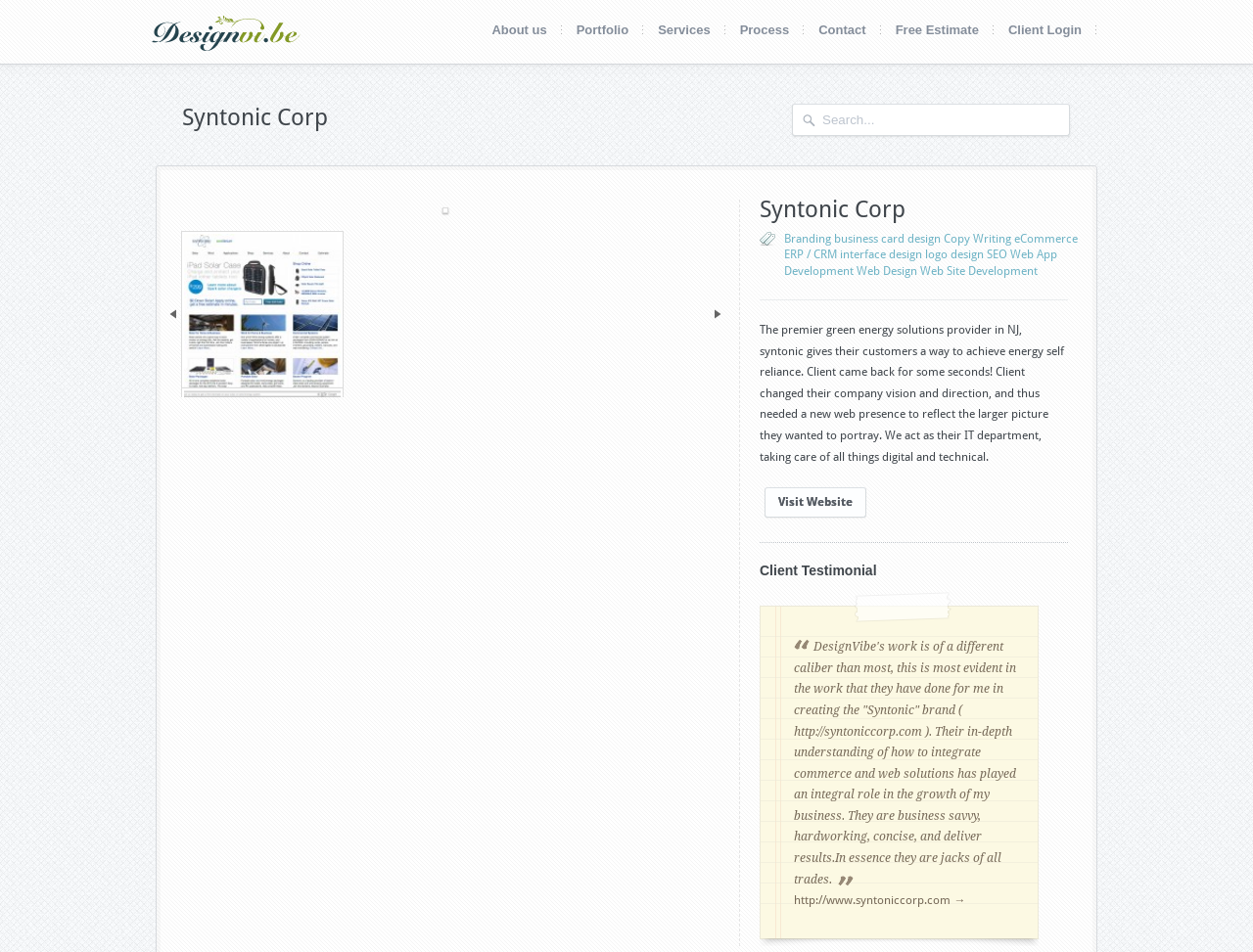Specify the bounding box coordinates of the area to click in order to follow the given instruction: "Visit the Syntonic Corp website."

[0.61, 0.511, 0.691, 0.544]